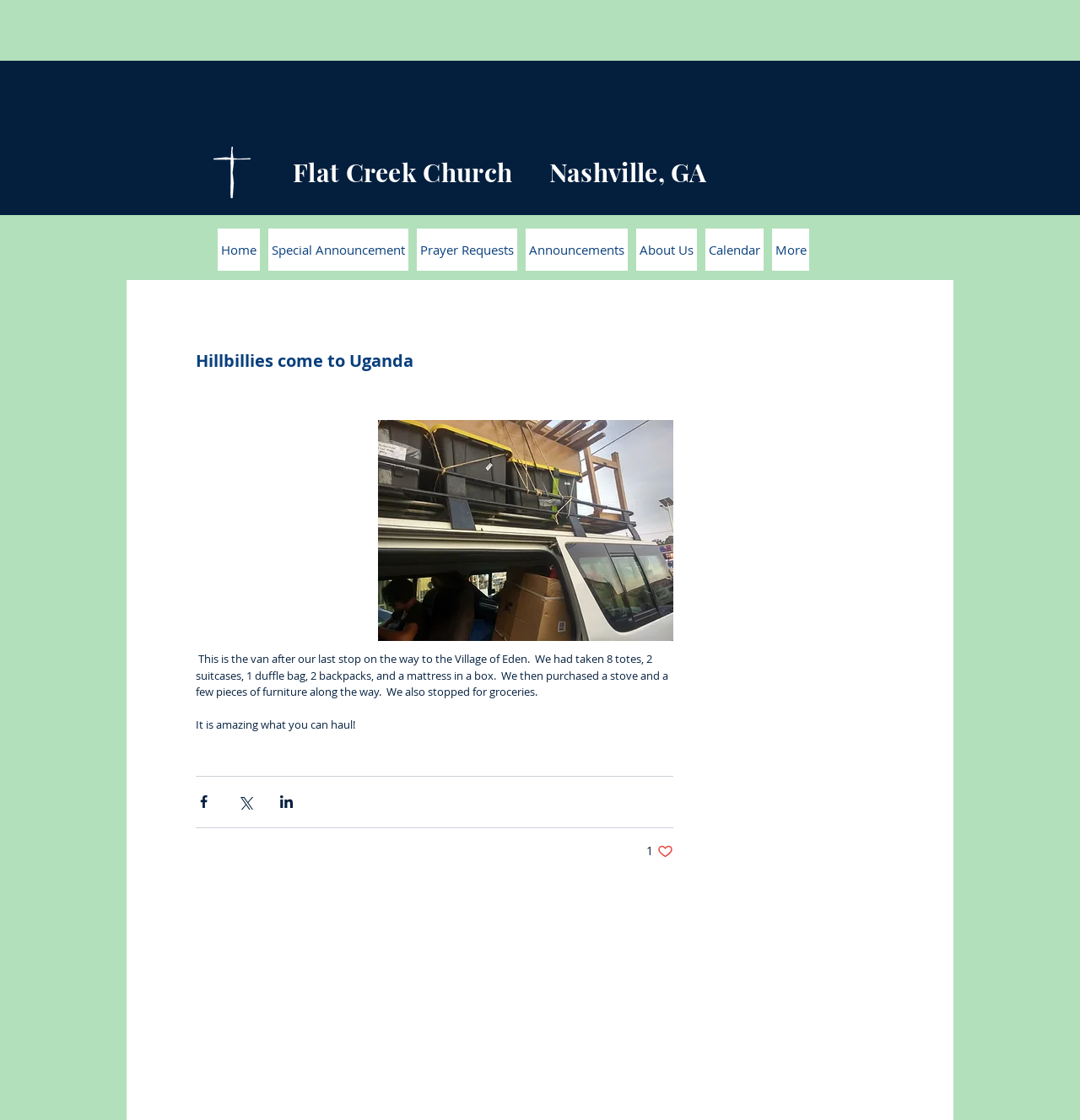Find the bounding box coordinates of the clickable area that will achieve the following instruction: "Click on the 'Share via Facebook' button".

[0.181, 0.709, 0.196, 0.723]